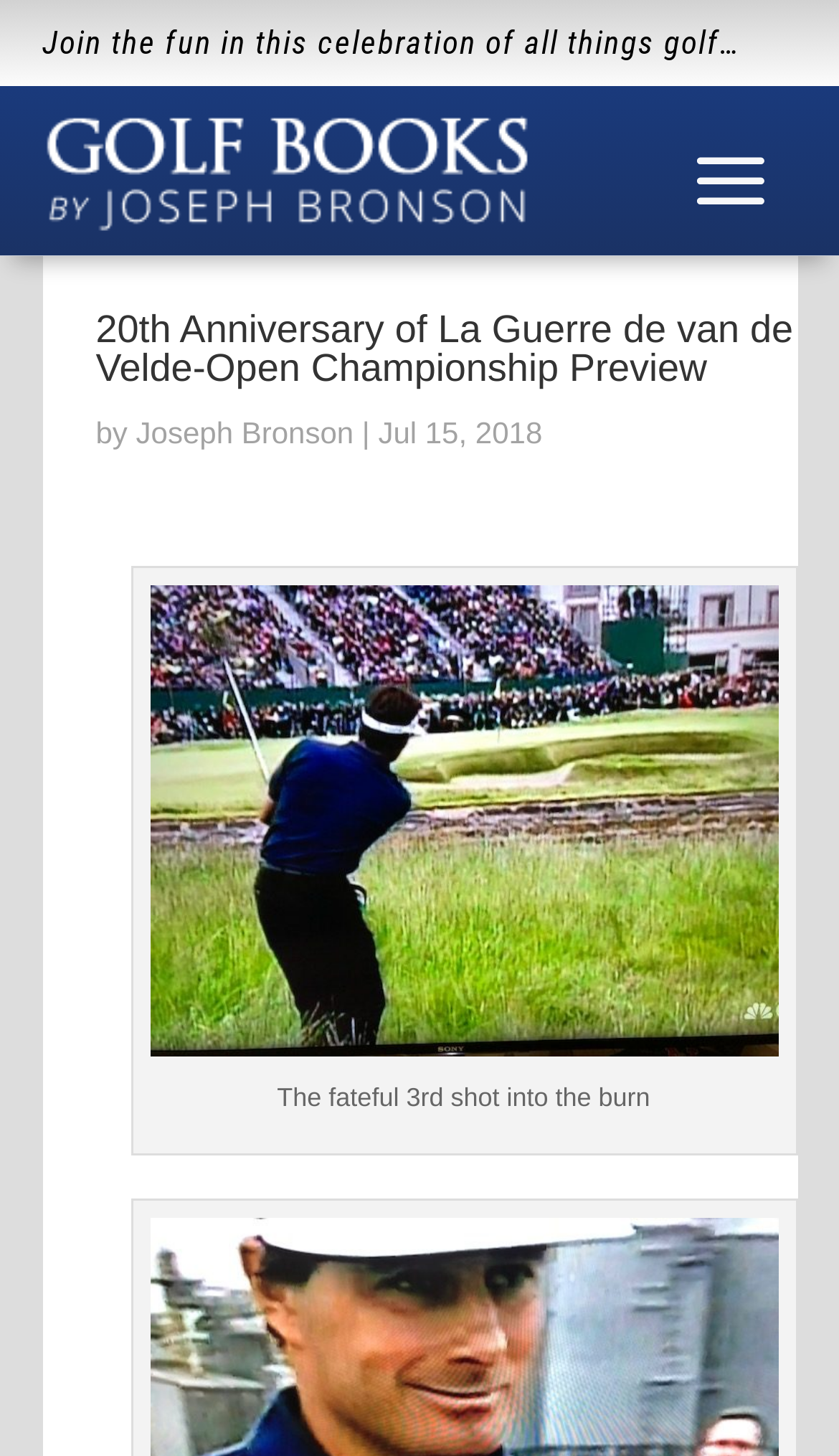Locate the bounding box of the UI element with the following description: "Joseph Bronson".

[0.162, 0.284, 0.421, 0.308]